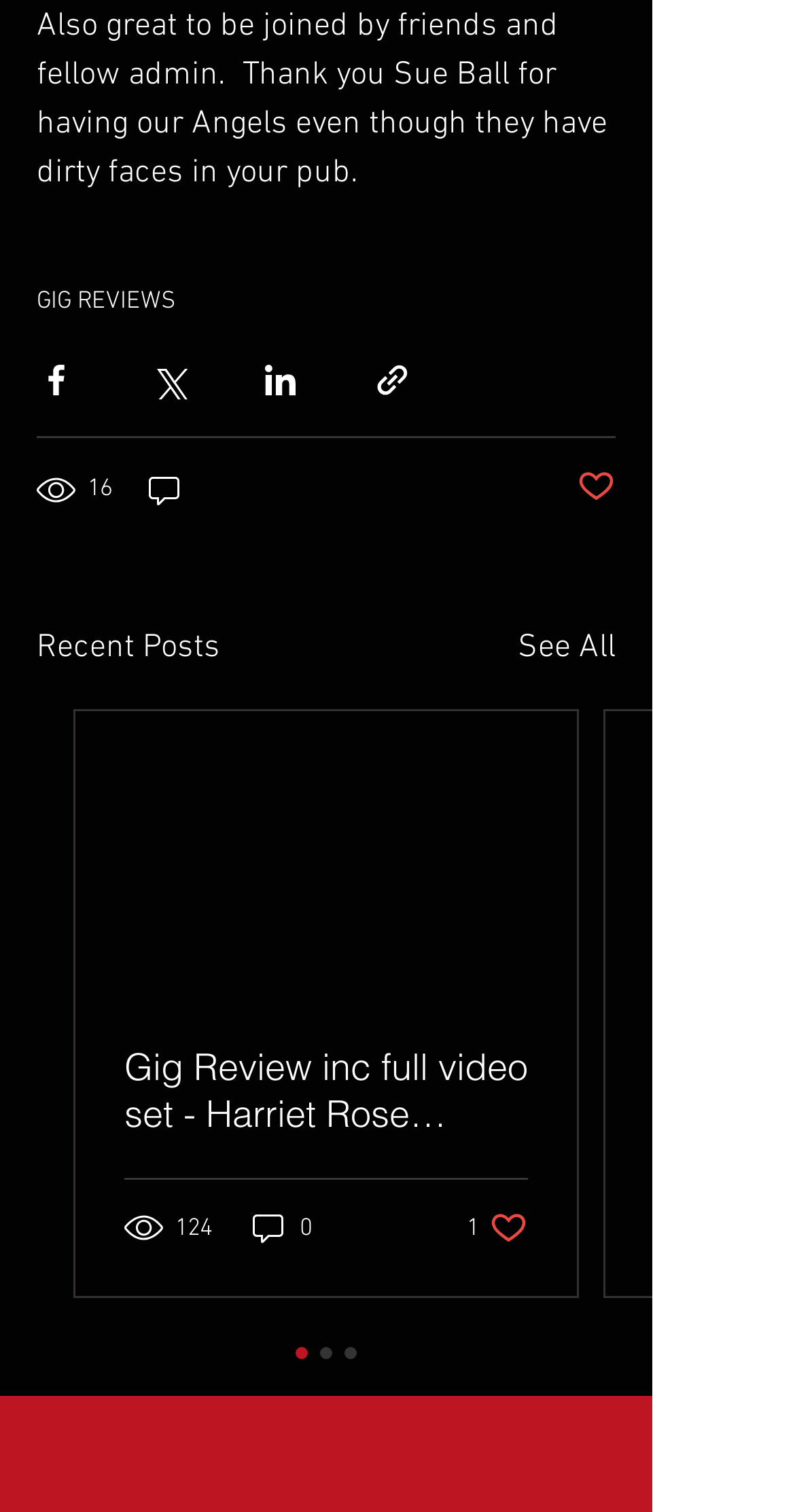Please reply to the following question with a single word or a short phrase:
What is the purpose of the buttons with Facebook, Twitter, and LinkedIn icons?

Share via social media